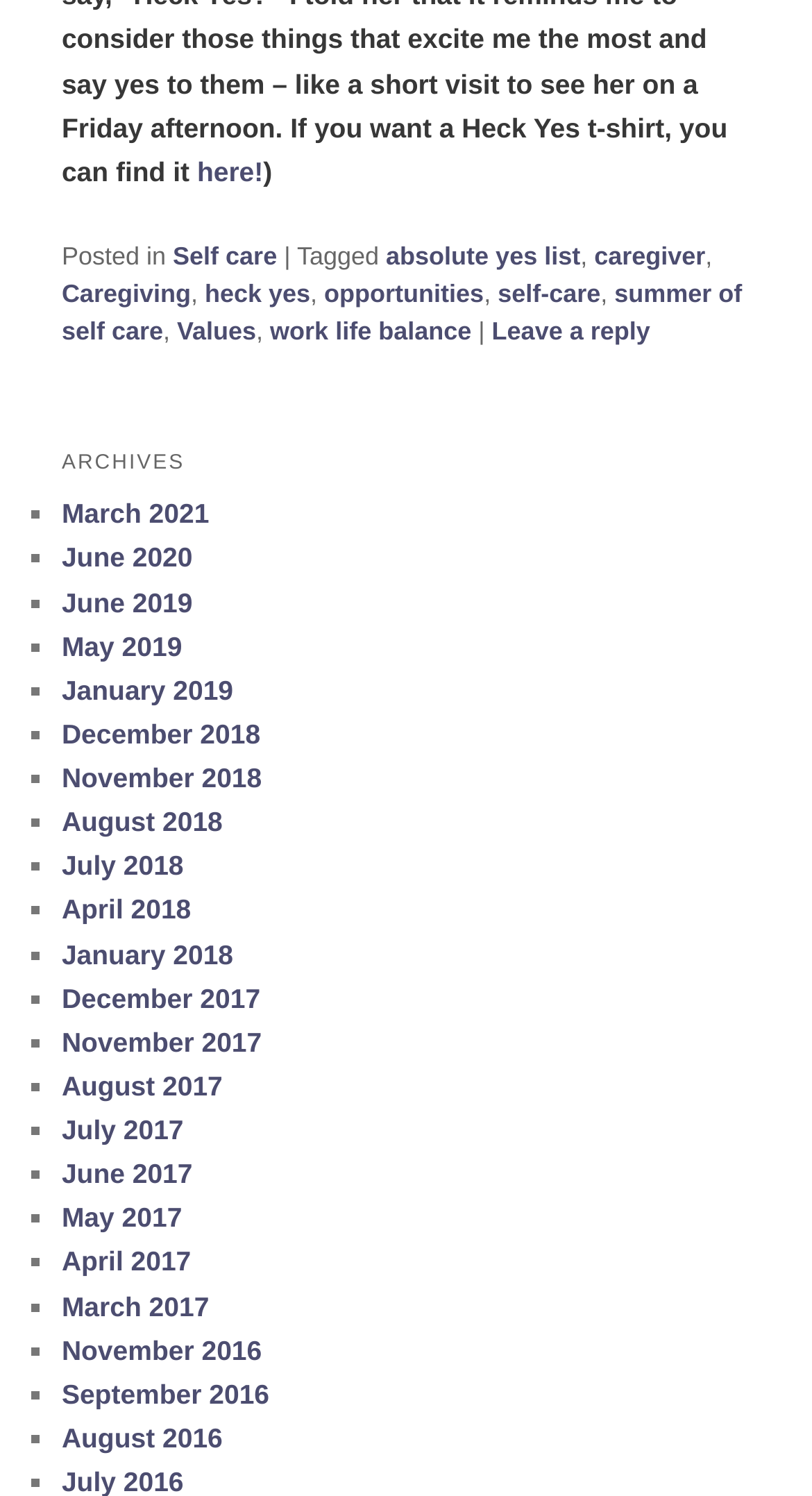What is the category of the latest article?
Refer to the screenshot and answer in one word or phrase.

Self care